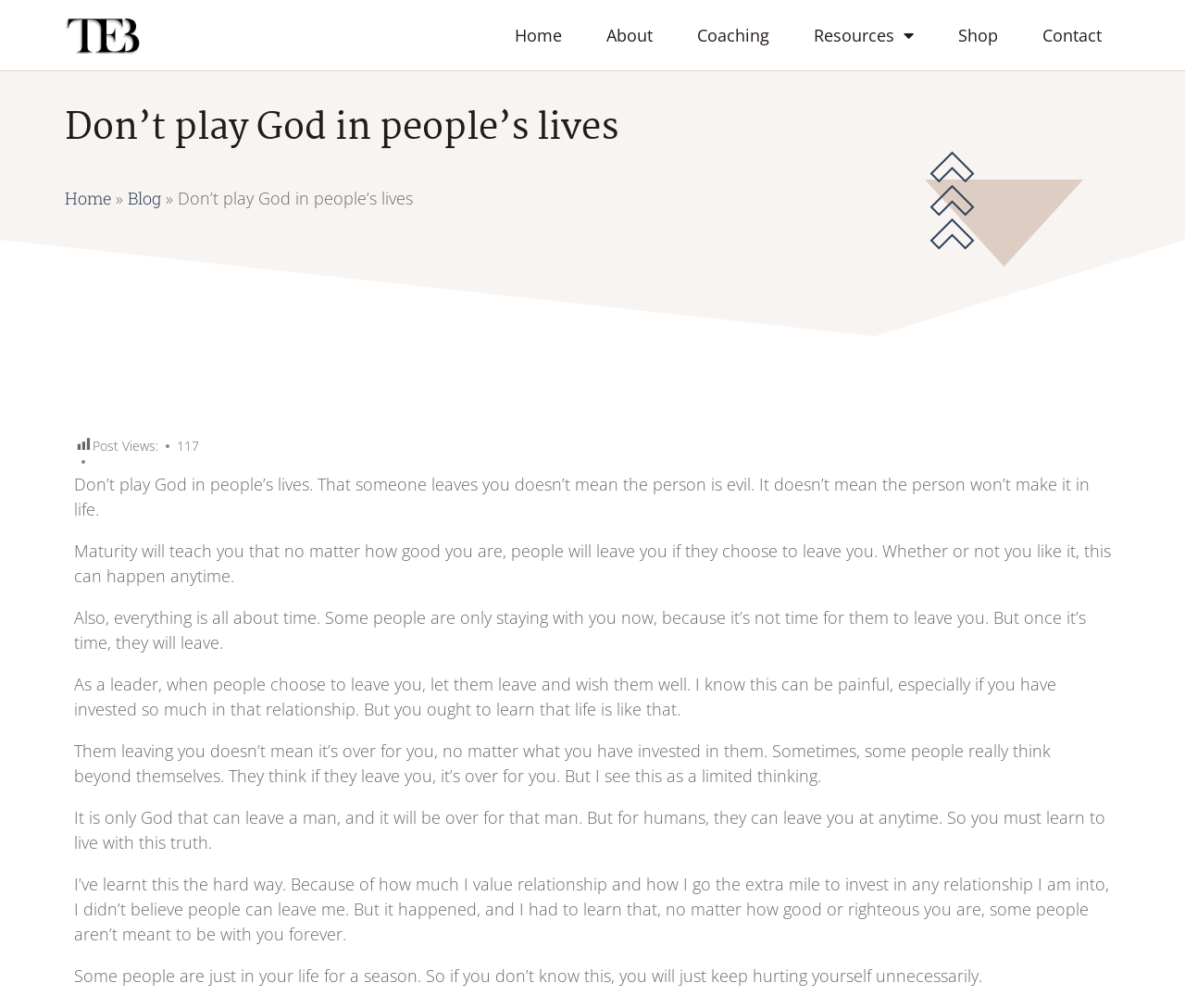Pinpoint the bounding box coordinates of the clickable element to carry out the following instruction: "Click the About link."

[0.496, 0.014, 0.566, 0.056]